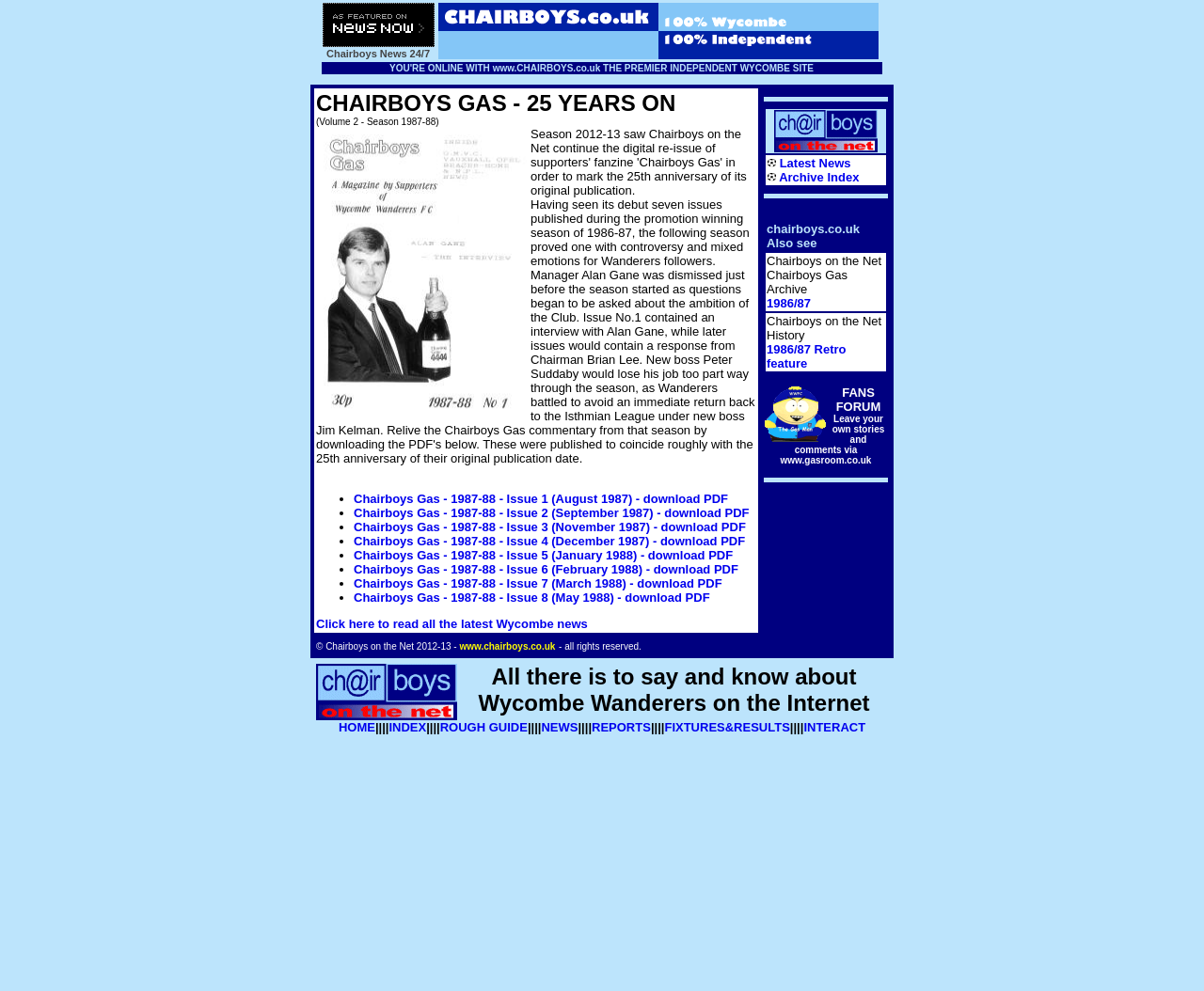Write an elaborate caption that captures the essence of the webpage.

This webpage is dedicated to Wycombe Wanderers, a football club, and is titled "Chairboys on the Net". The page has a nostalgic tone, celebrating the 25th anniversary of the club's fanzine, "Chairboys Gas". 

At the top of the page, there is an iframe, followed by a table with two rows. The first row contains a grid cell with a lengthy text describing the history of the fanzine, including its original publication dates and the controversy surrounding the club during that time. The text also mentions the availability of downloadable PDFs of the fanzine issues. Below the text, there are eight links to download the PDFs, each corresponding to a different issue. 

To the right of the text, there is an image of the fanzine's cover. Below the image, there is a link to read the latest Wycombe news. 

The second row of the table contains another grid cell with a message inviting visitors to leave their own stories and comments on the Gas Room FANS FORUM, accessible via www.gasroom.co.uk. 

Below the table, there are three more tables, each with multiple rows. The first table has three rows, each containing a link to a different section of the website, including "Chairboys on the Net", "Latest News Archive Index", and "Chairboys Gas Archive 1986/87". 

The second table has three rows as well, with links to "Chairboys on the Net History 1986/87 Retro feature" and other sections. 

The third table has a single row with a copyright notice and a link to the website's homepage, www.chairboys.co.uk. 

At the very bottom of the page, there is a layout table with a single row containing multiple links to different sections of the website, including "HOME", "INDEX", "ROUGH GUIDE", "NEWS", "REPORTS", "FIXTURES&RESULTS", and "INTERACT".